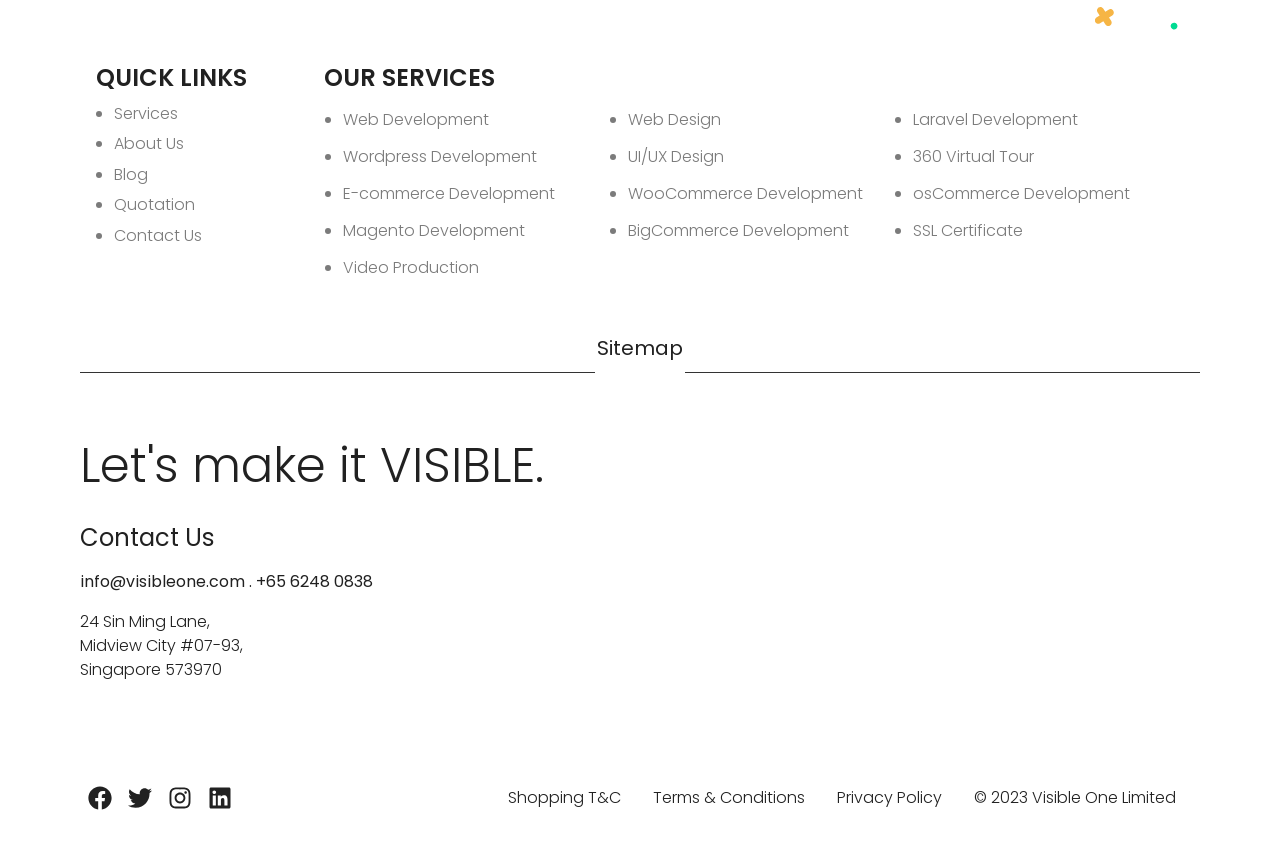Find the bounding box coordinates of the element to click in order to complete this instruction: "Click on the 'GENERAL' link". The bounding box coordinates must be four float numbers between 0 and 1, denoted as [left, top, right, bottom].

None